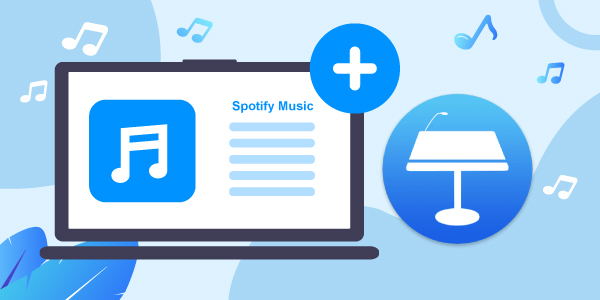What is scattered in the background?
Use the information from the image to give a detailed answer to the question.

The background of the image features scattered musical notes, further enhancing the theme of music integration in digital presentations and reinforcing the idea of adding background music or soundtrack elements to improve audience engagement in Keynote presentations.